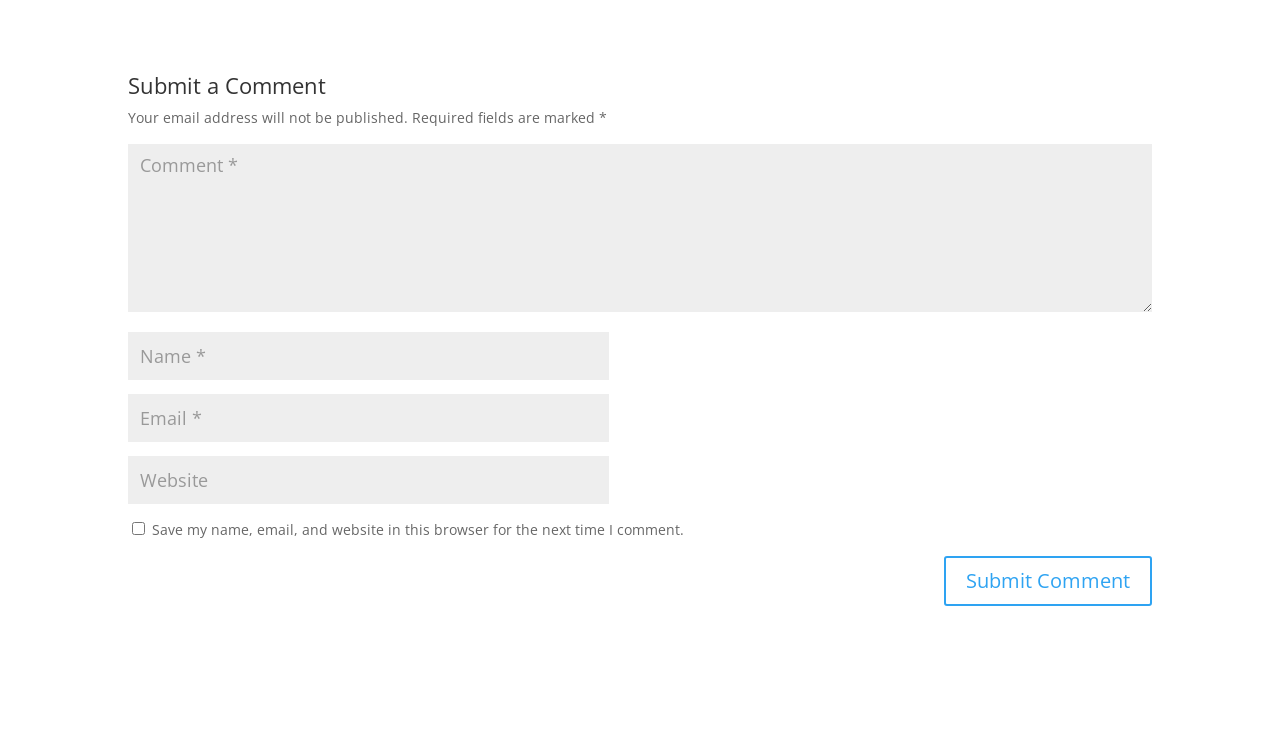What is the label of the submit button?
Refer to the screenshot and answer in one word or phrase.

Submit Comment